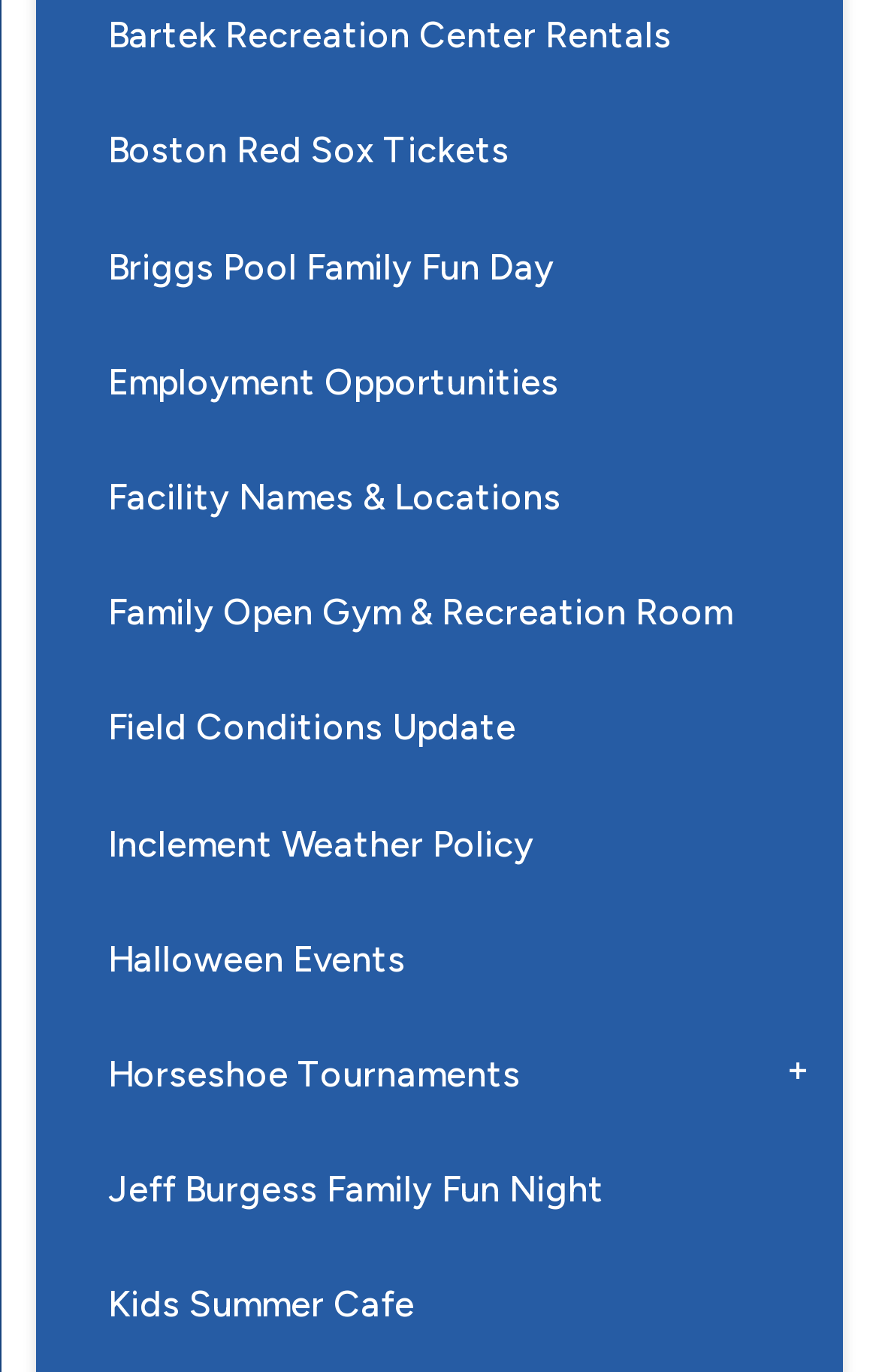Please give a one-word or short phrase response to the following question: 
What is the menu item with a link that opens in a new window?

Field Conditions Update